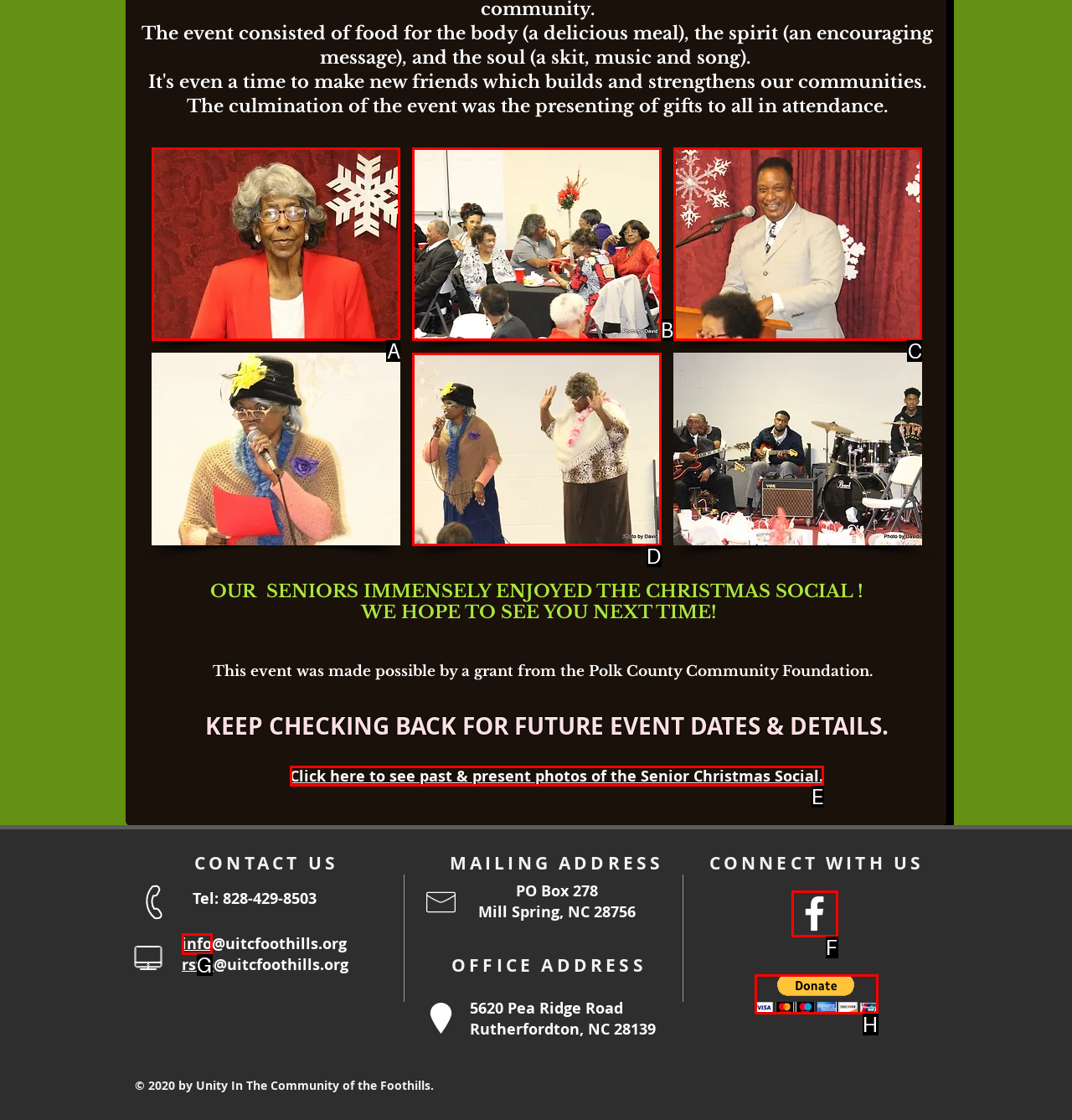Identify the HTML element that corresponds to the description: Guest enjoying the skit Provide the letter of the correct option directly.

B